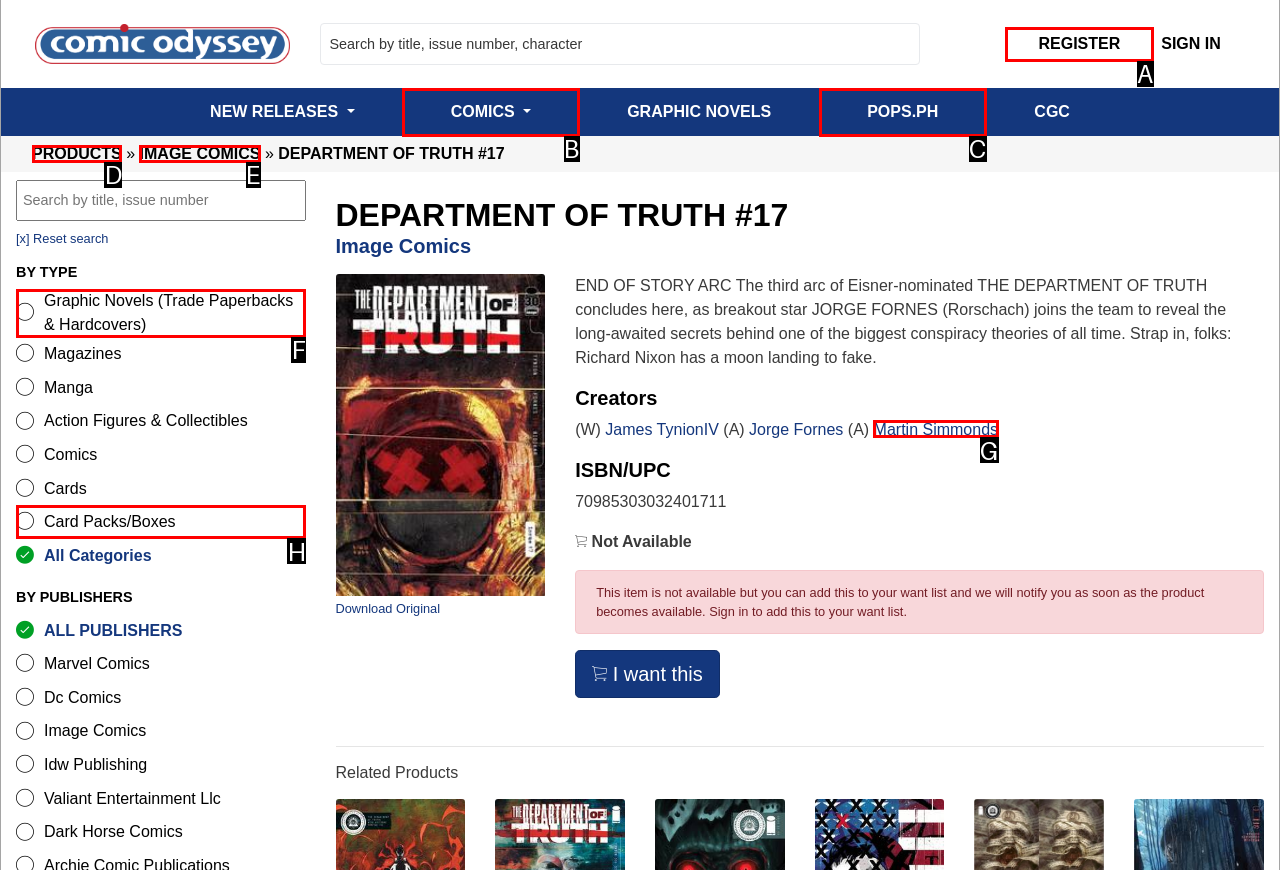Which option aligns with the description: HTML Output and HTML Templates? Respond by selecting the correct letter.

None